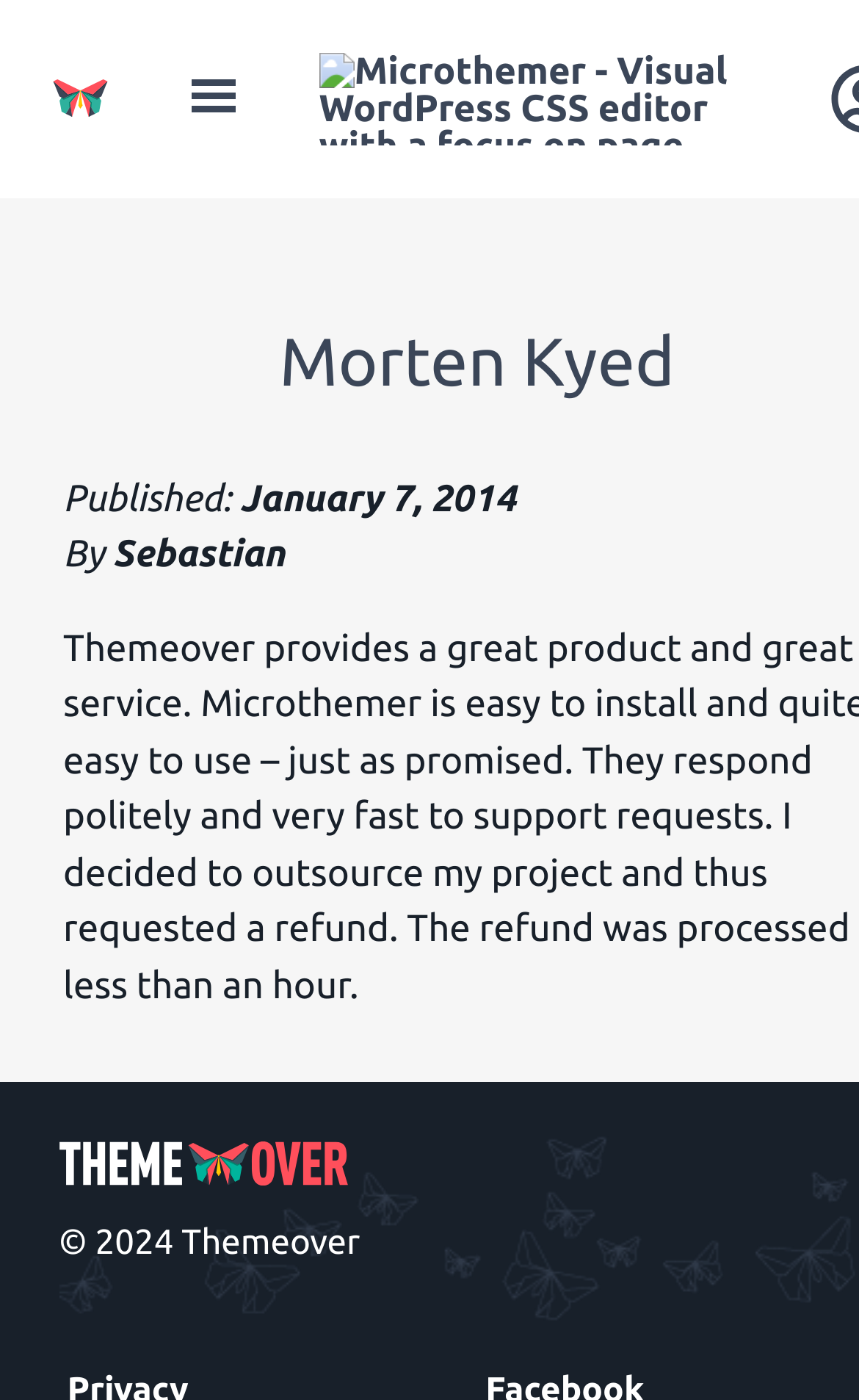Offer a meticulous caption that includes all visible features of the webpage.

The webpage appears to be a product page or a review page for Microthemer, a visual WordPress CSS editor. At the top left, there is a link to "Themeover" accompanied by a small image with the same name. To the right of this link, there is a longer link to "Microthemer - Visual WordPress CSS editor with a focus on page speed | Product Hunt", which also has an associated image.

Below these links, there is a section that displays publication information. It starts with the text "Published:" followed by the date "January 7, 2014" in a slightly more detailed format "2014-01-07T04:26:33+0000". The author of the publication, "Sebastian", is mentioned next to the date.

At the bottom left of the page, there is a copyright notice that reads "© 2024 Themeover".